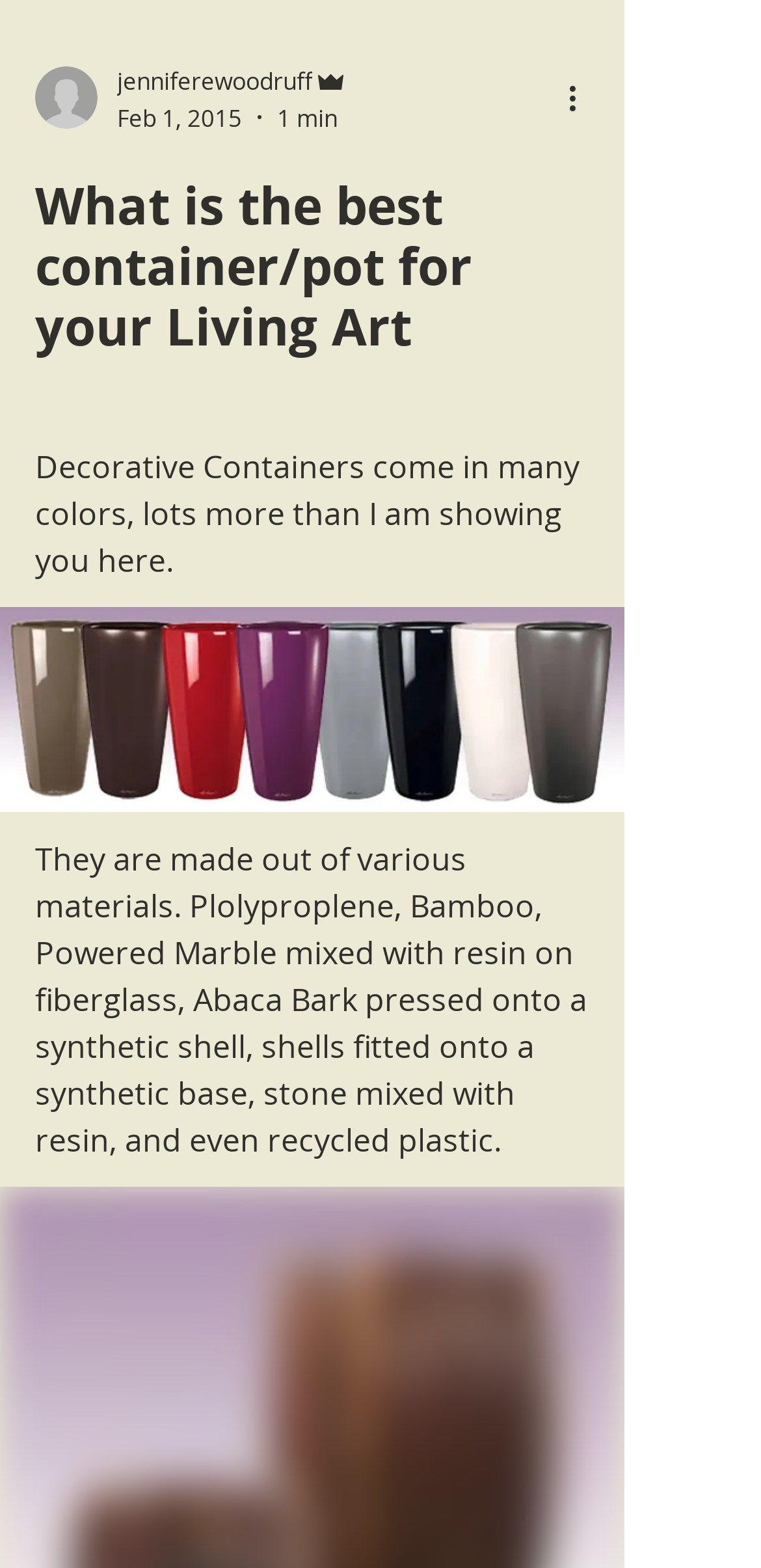For the following element description, predict the bounding box coordinates in the format (top-left x, top-left y, bottom-right x, bottom-right y). All values should be floating point numbers between 0 and 1. Description: 303-880-0051

[0.192, 0.205, 0.449, 0.23]